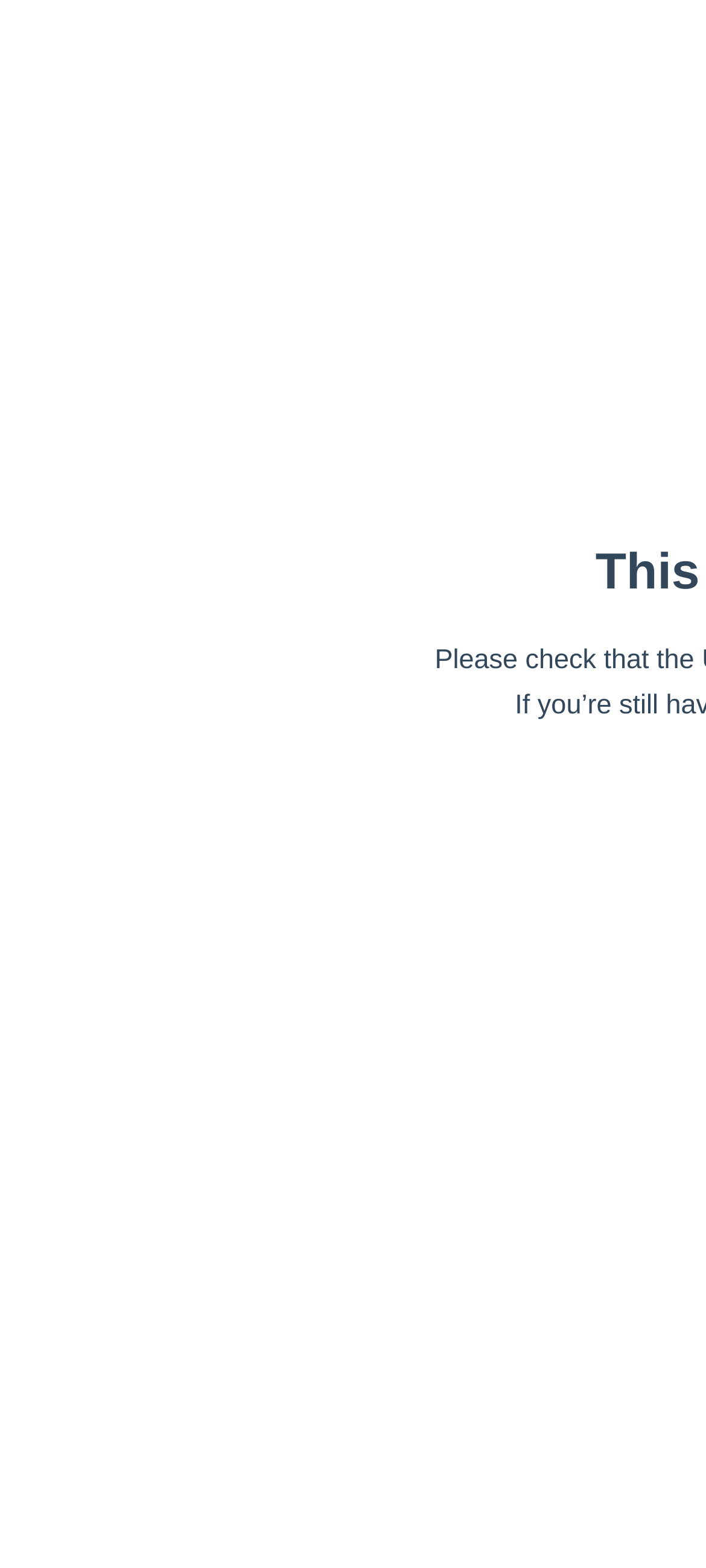Please extract the primary headline from the webpage.

This page isn’t available